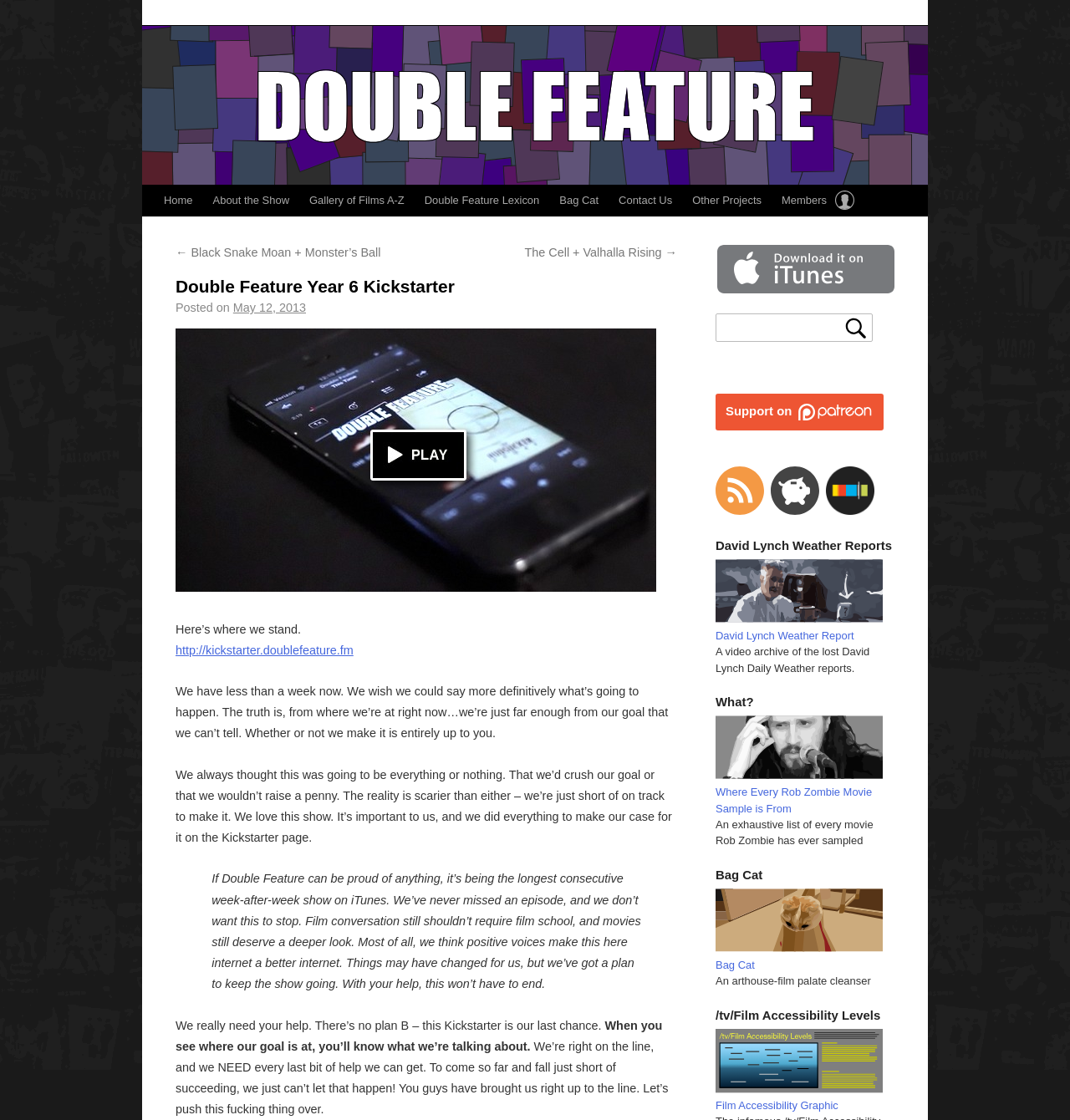Write an elaborate caption that captures the essence of the webpage.

This webpage is about Double Feature, a film-related project, and its Kickstarter campaign. At the top, there is a navigation menu with links to various sections, including "Home", "Subscribe", "Members", "Patreon", and more. Below the menu, there is a heading that reads "Double Feature Year 6 Kickstarter". 

To the left of the heading, there are two links, one pointing to the previous episode and another to the next episode. Below the heading, there is a paragraph of text that explains the current state of the Kickstarter campaign, stating that there is less than a week left and that the project's success depends on the users' support. 

Next to the paragraph, there is an image, and below it, there is a link to the Kickstarter page. The text continues, explaining the importance of the project and the need for support. There is a blockquote that highlights the project's achievements, such as being the longest consecutive week-after-week show on iTunes.

Further down, there are several sections, each with a heading and a brief description. These sections include "David Lynch Weather Reports", "What?", "Bag Cat", and "/tv/Film Accessibility Levels". Each section has a link to a related page or resource. 

On the right side of the page, there is a search bar with a button to submit the search query. Below the search bar, there are links to support the project on various platforms, such as Patreon. The page also features several images, including icons for the search bar and the support links.